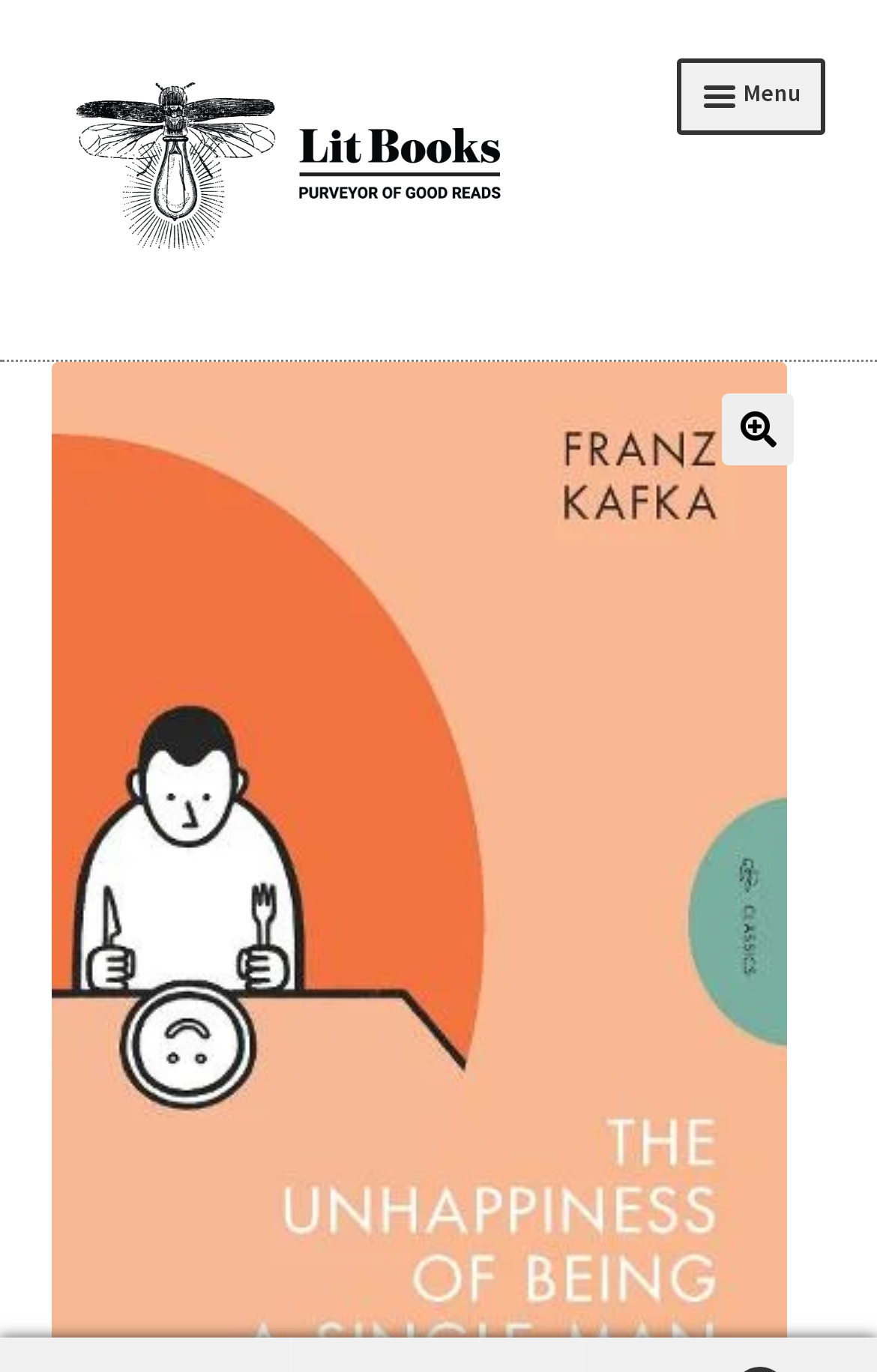What is the name of the bookshop?
Please provide a comprehensive answer based on the contents of the image.

The name of the bookshop can be found in the top-left corner of the webpage, where the logo 'Lit Books' is displayed.